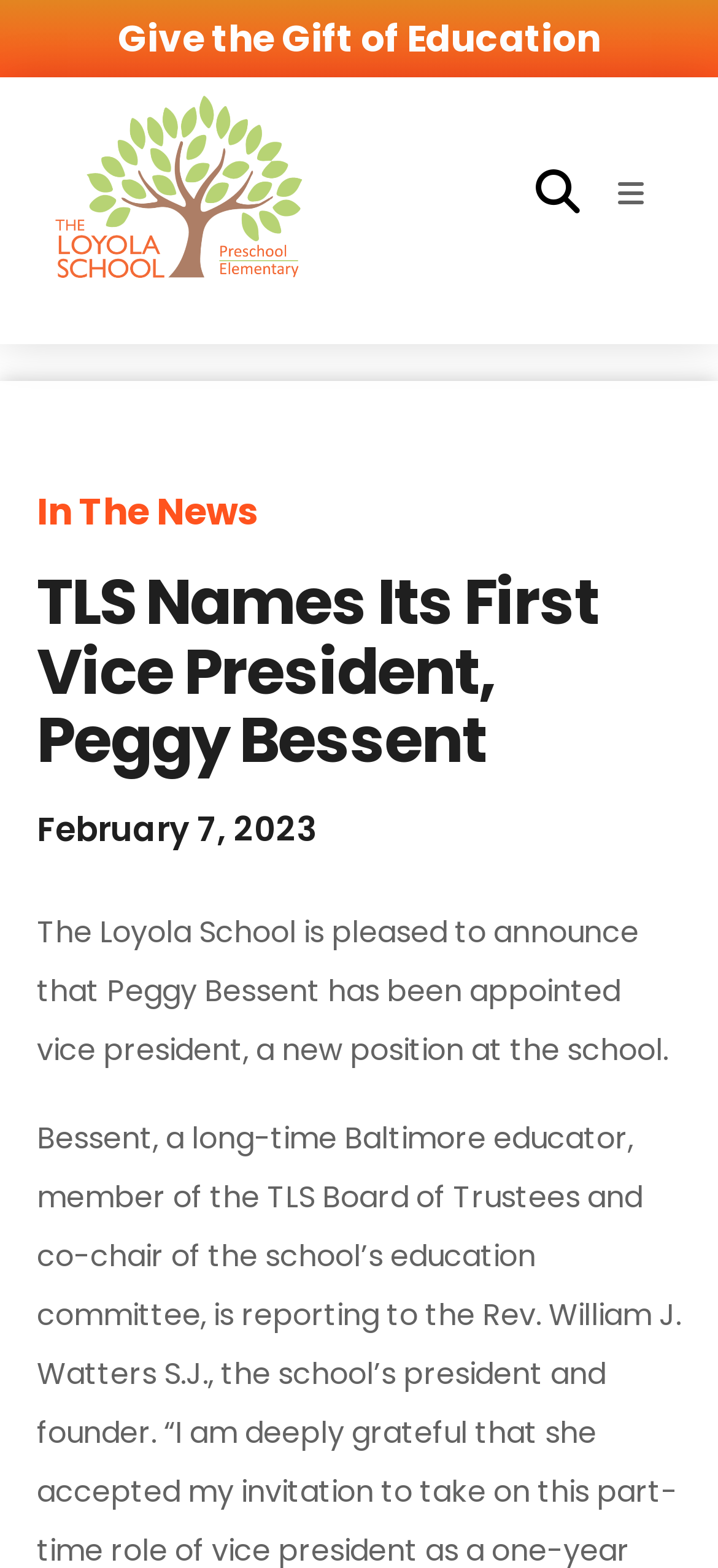Extract the bounding box for the UI element that matches this description: "aria-label="Open/Close Menu"".

[0.833, 0.102, 0.923, 0.143]